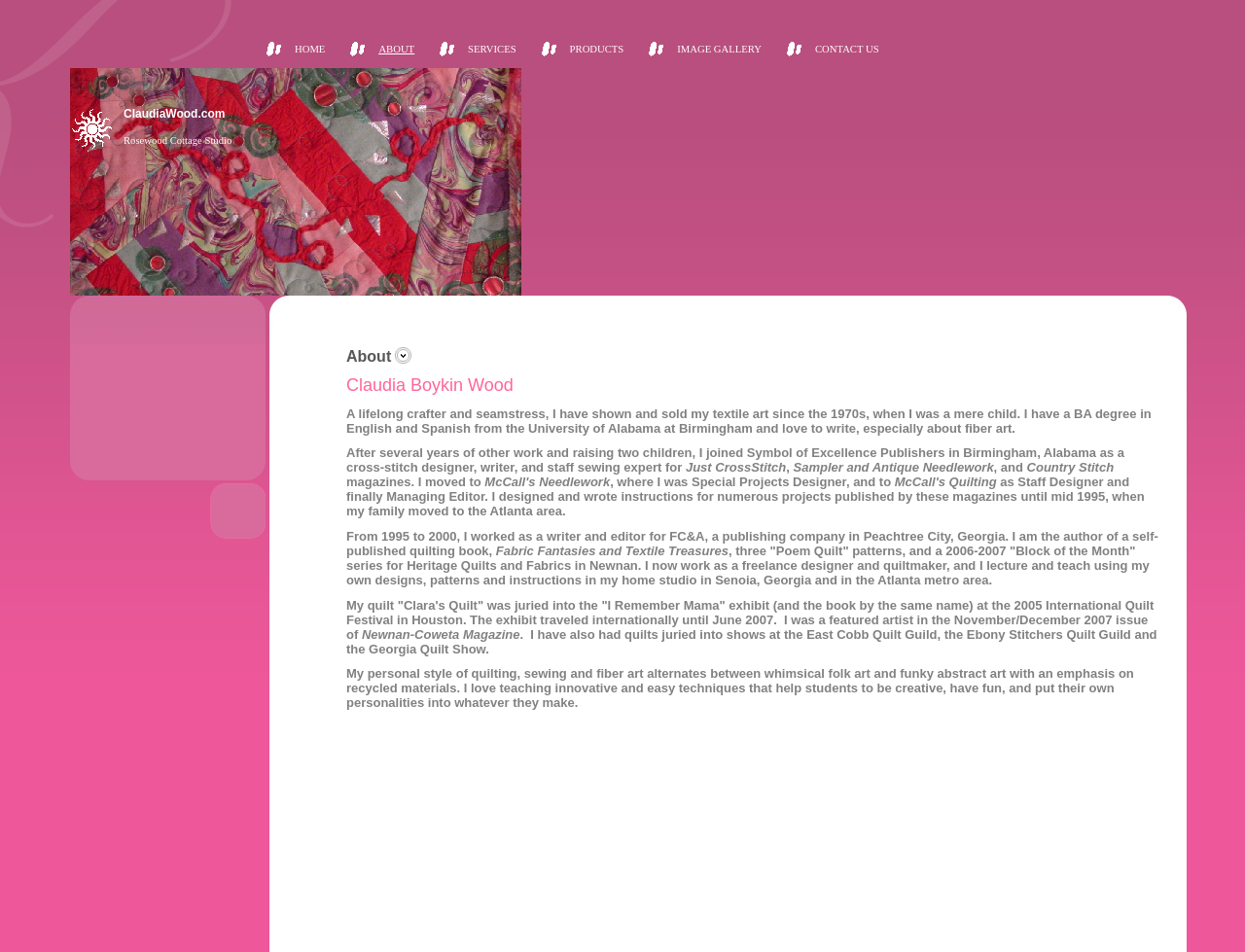How many menu items are there?
From the screenshot, supply a one-word or short-phrase answer.

8